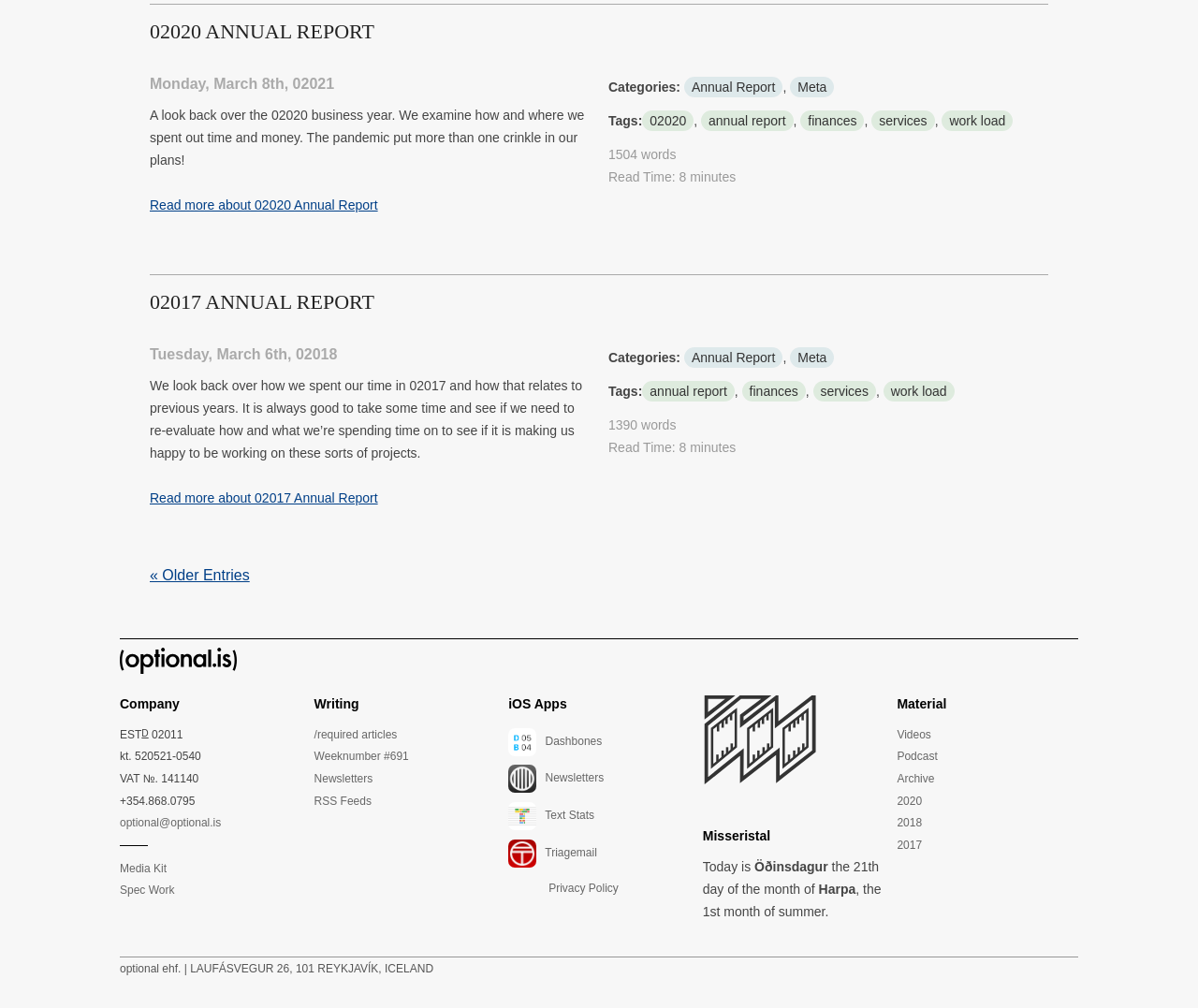Please identify the bounding box coordinates of the element on the webpage that should be clicked to follow this instruction: "View 2017 Annual Report". The bounding box coordinates should be given as four float numbers between 0 and 1, formatted as [left, top, right, bottom].

[0.125, 0.483, 0.492, 0.505]